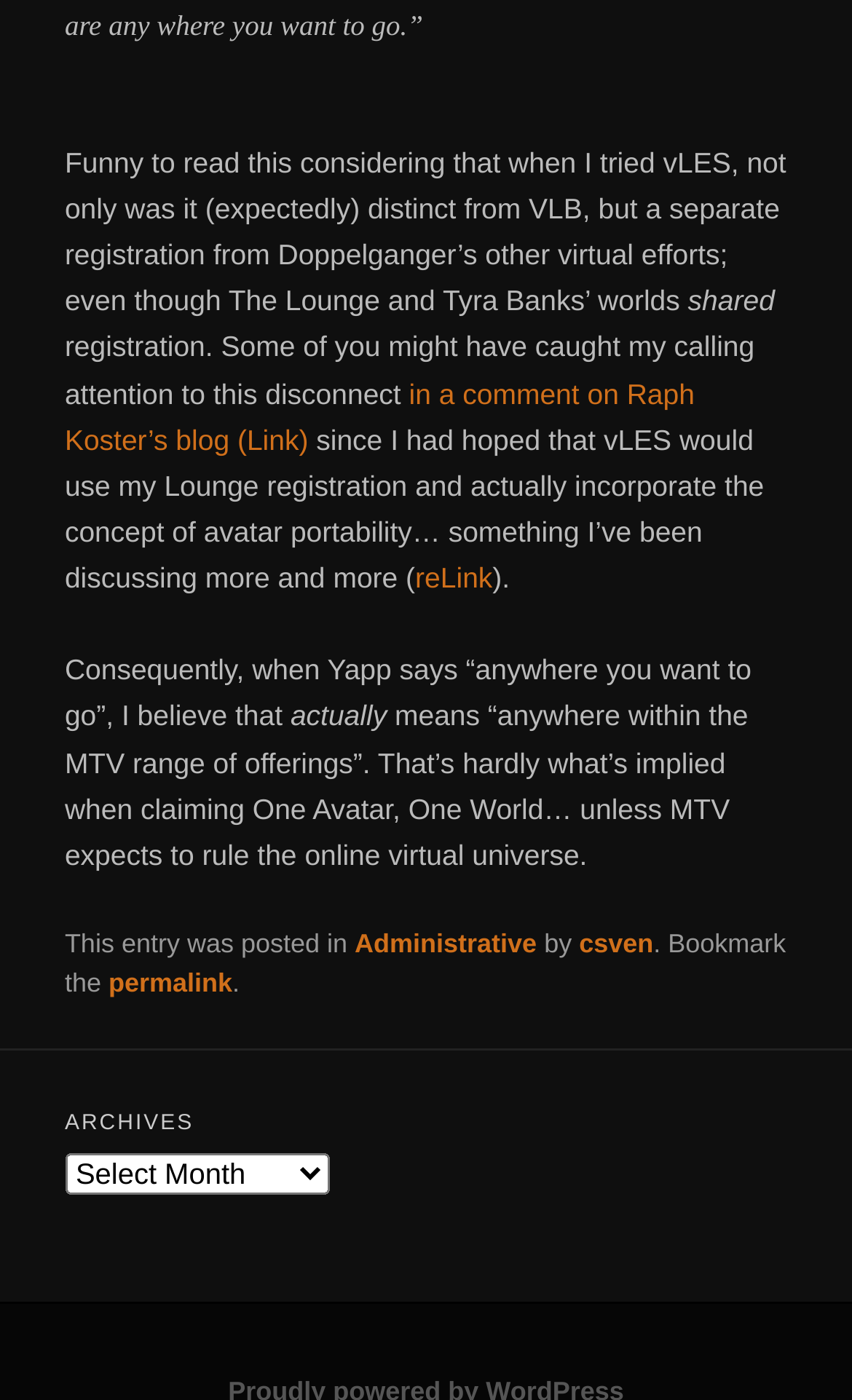What is the category of the current article?
Answer the question with a single word or phrase, referring to the image.

Administrative